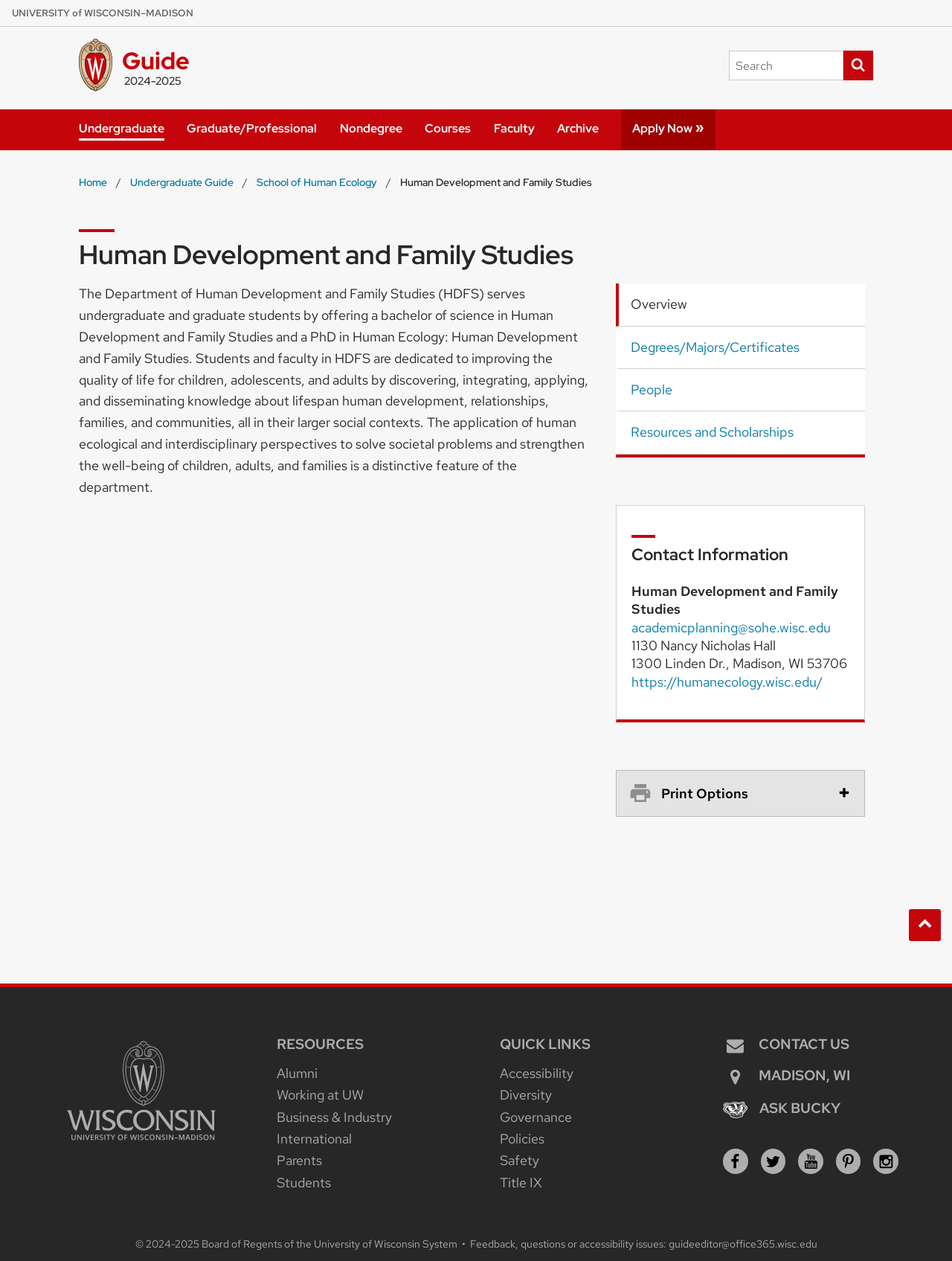What is the location of the department?
Answer briefly with a single word or phrase based on the image.

Nancy Nicholas Hall